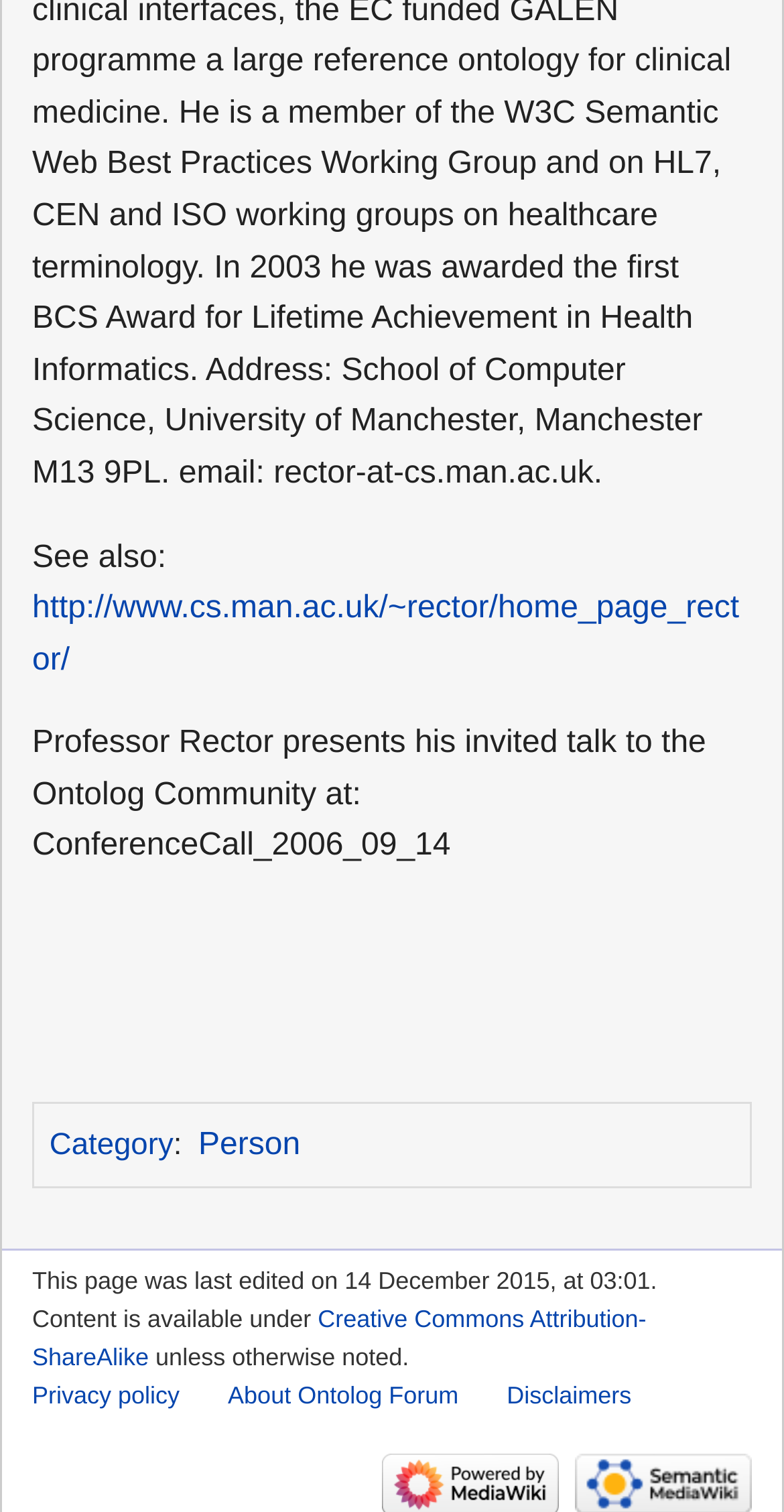Please locate the bounding box coordinates of the element that should be clicked to complete the given instruction: "read Creative Commons Attribution-ShareAlike".

[0.041, 0.863, 0.824, 0.907]